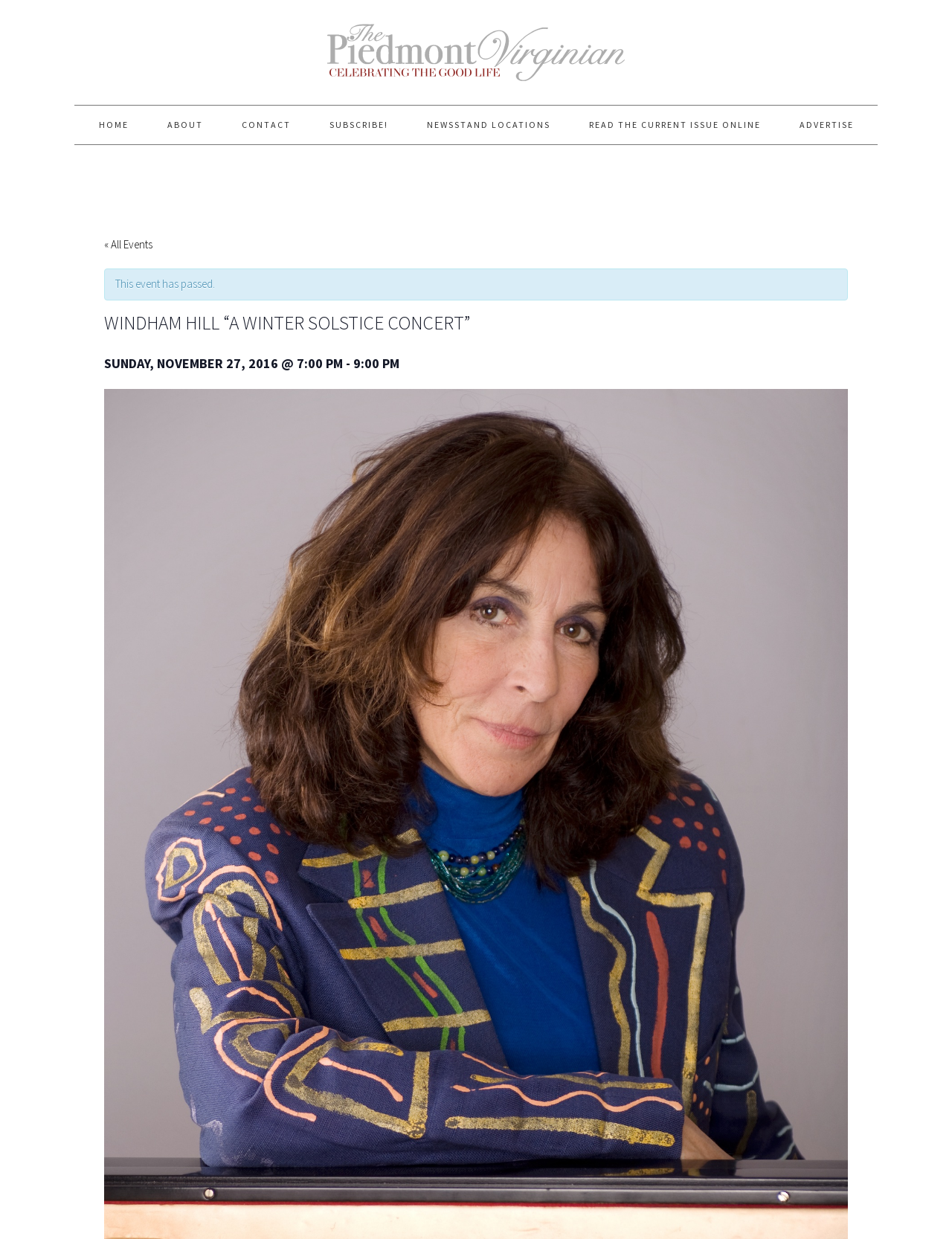What is the name of the publication?
Using the image, provide a concise answer in one word or a short phrase.

THE PIEDMONT VIRGINIAN